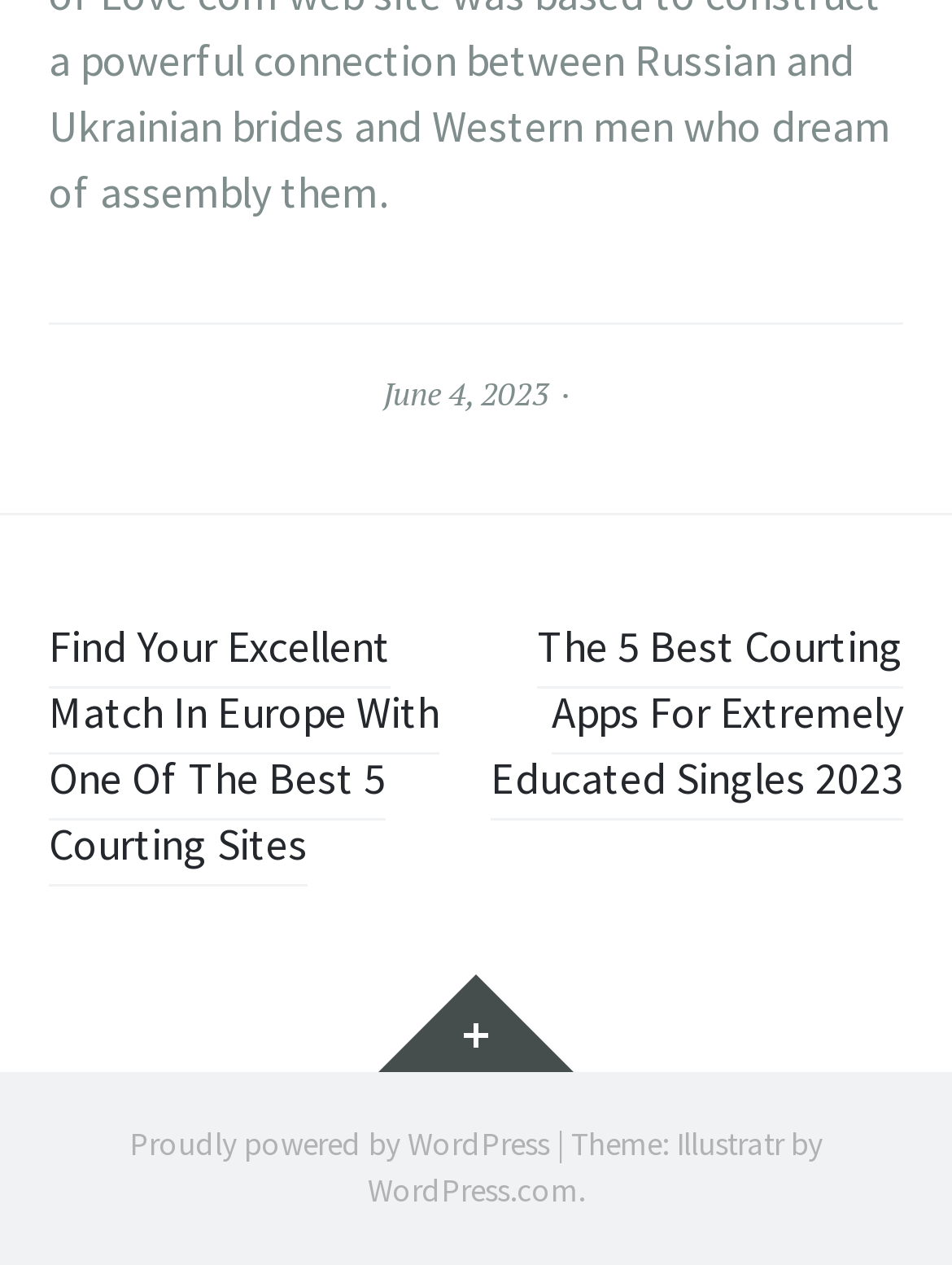Provide your answer in a single word or phrase: 
What is the name of the theme used by the website?

Illustratr